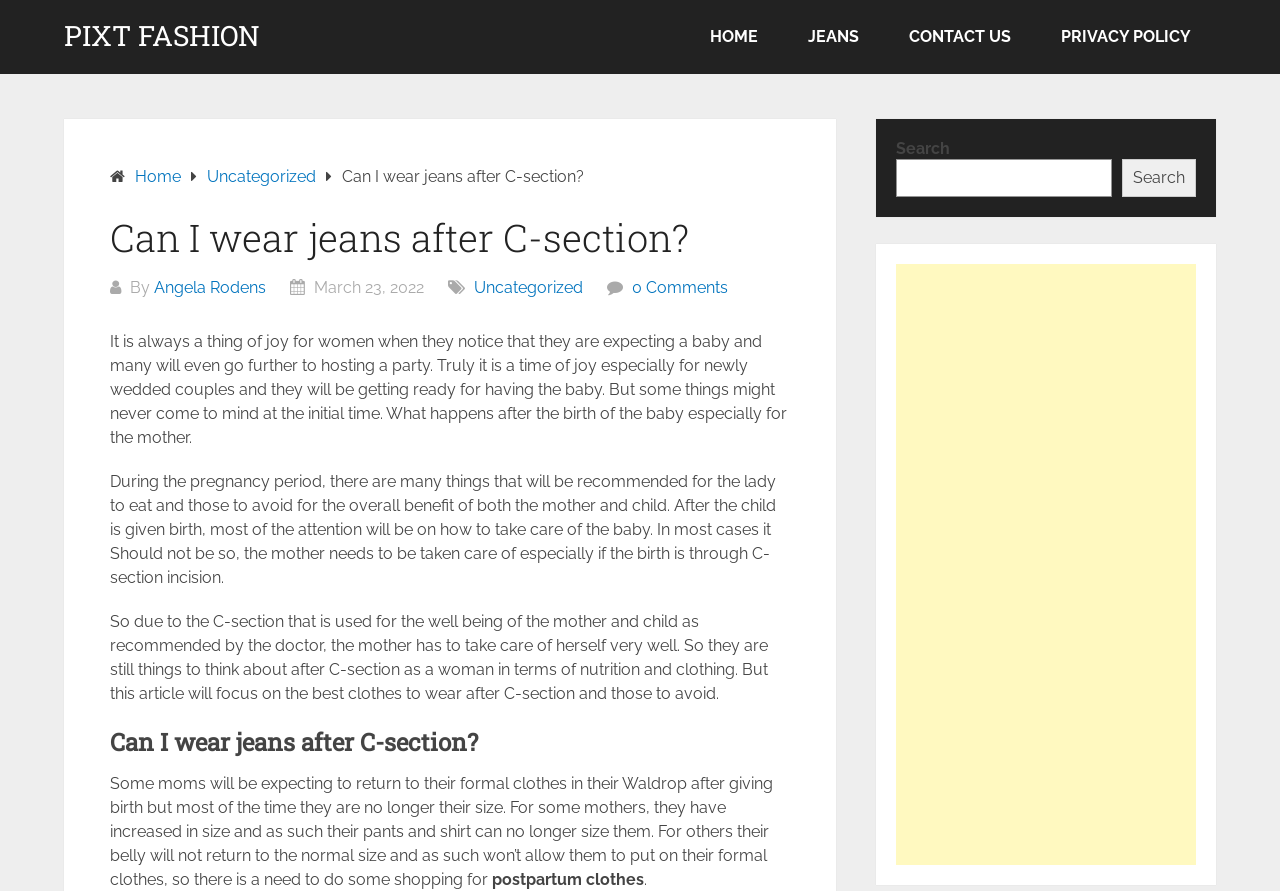Find and provide the bounding box coordinates for the UI element described with: "Contact Us".

[0.691, 0.0, 0.809, 0.083]